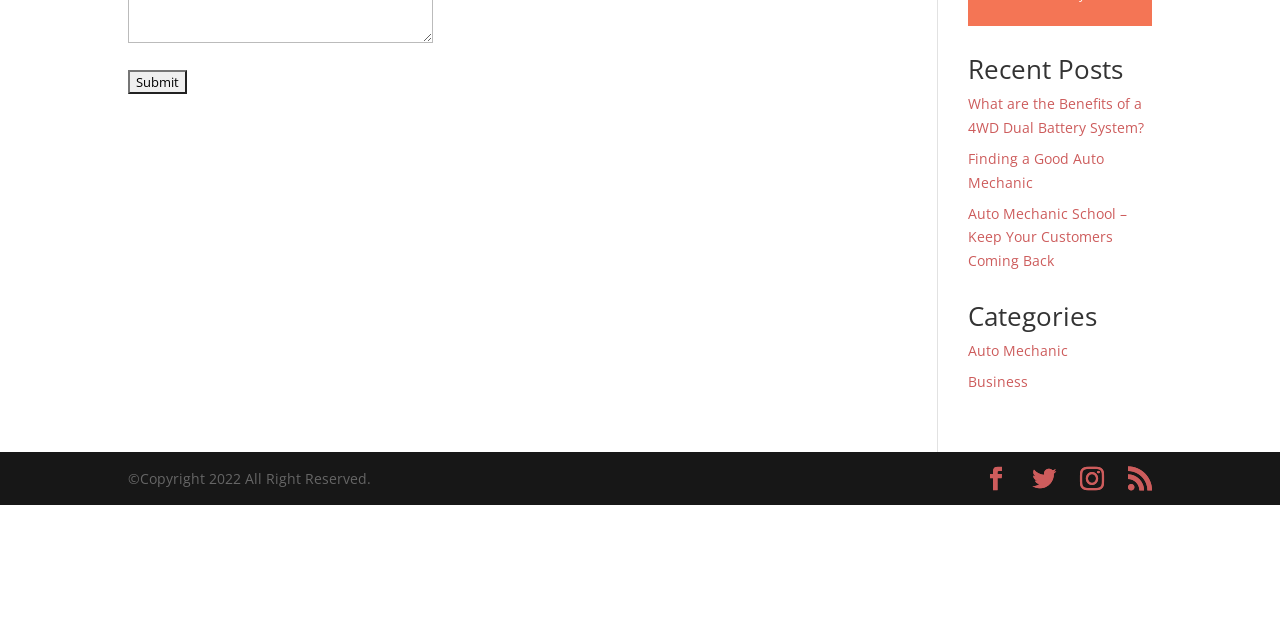Identify the bounding box coordinates for the UI element described as follows: Finding a Good Auto Mechanic. Use the format (top-left x, top-left y, bottom-right x, bottom-right y) and ensure all values are floating point numbers between 0 and 1.

[0.756, 0.233, 0.863, 0.3]